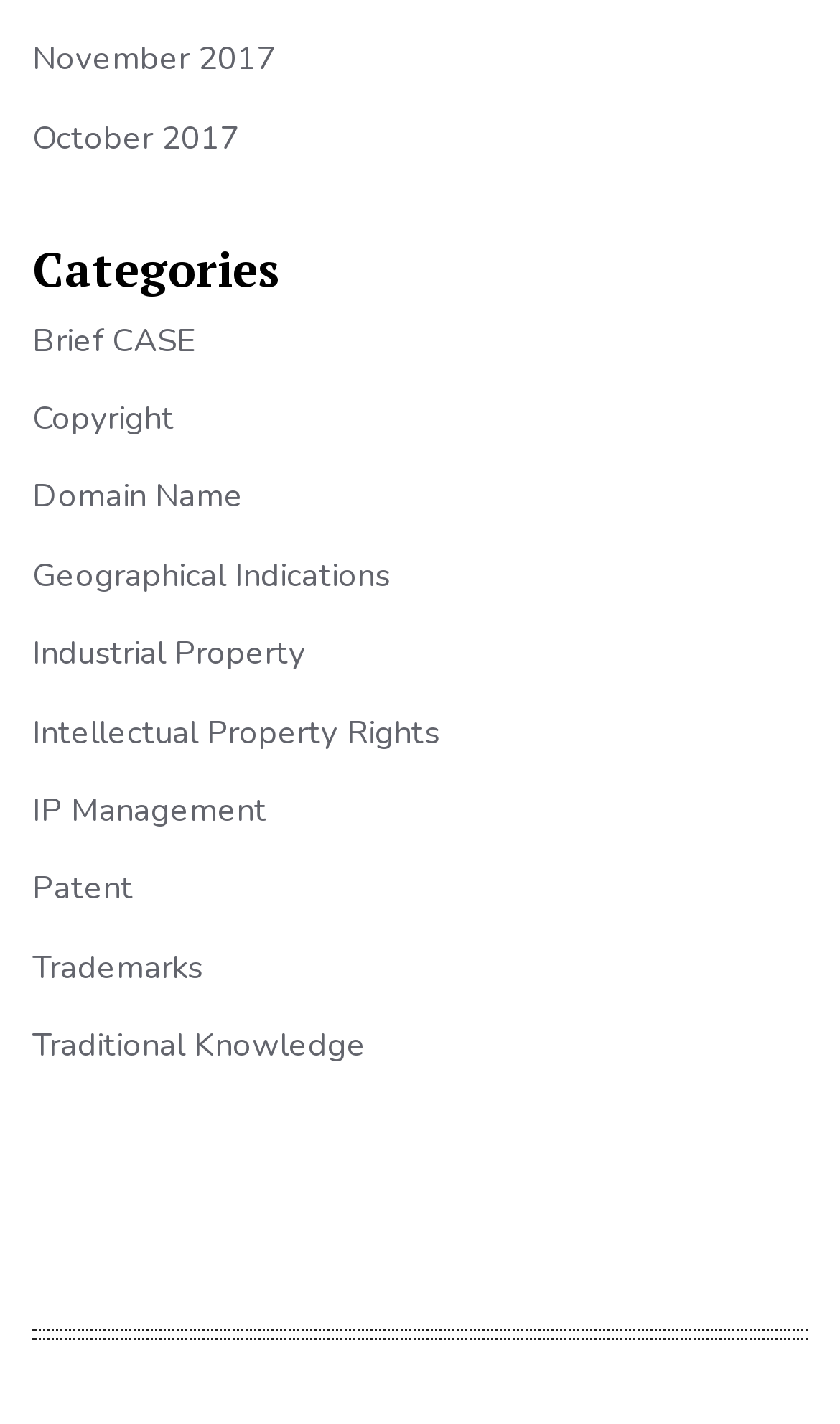What is the last category listed?
Based on the image, provide a one-word or brief-phrase response.

Traditional Knowledge